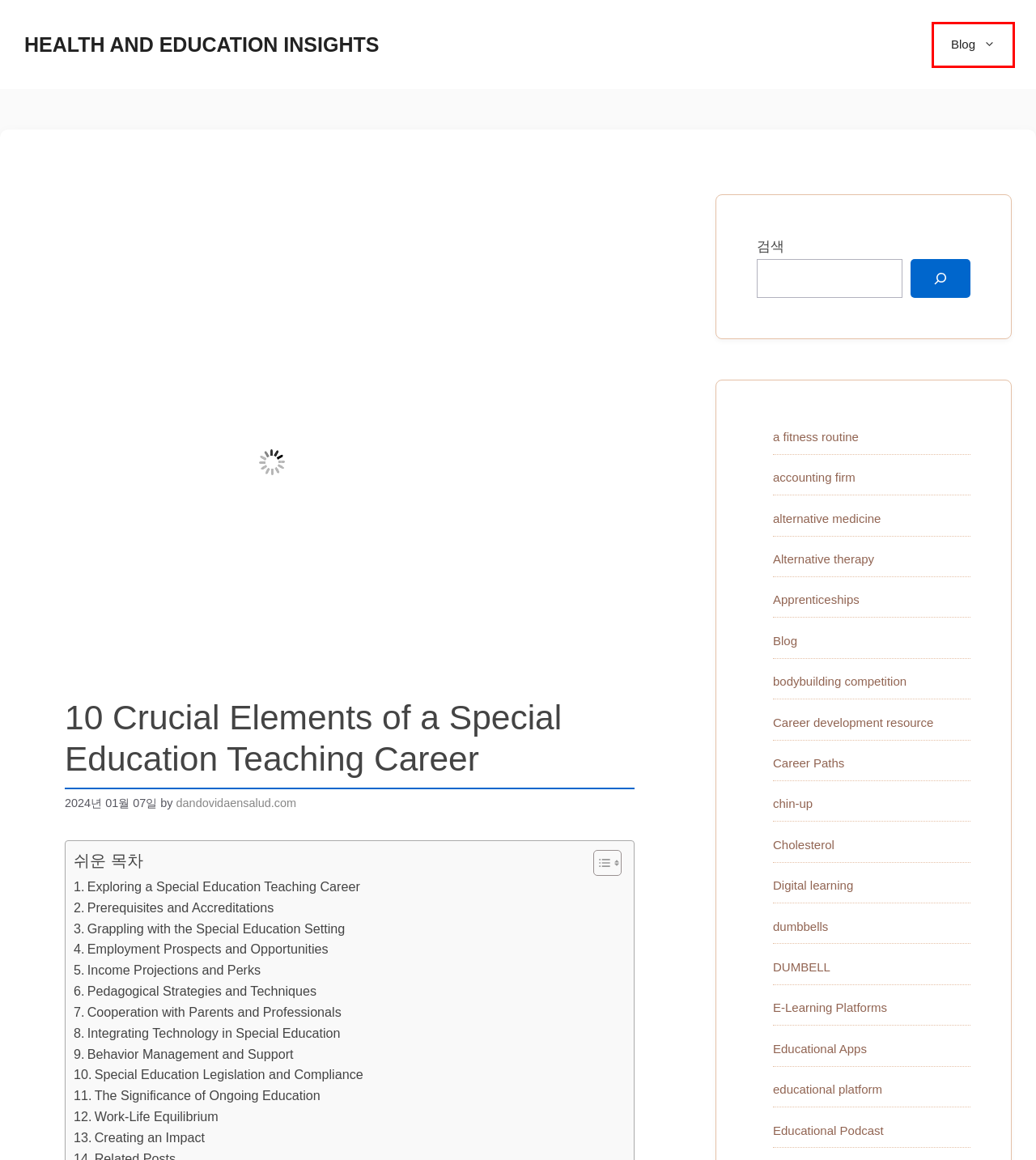You are provided with a screenshot of a webpage highlighting a UI element with a red bounding box. Choose the most suitable webpage description that matches the new page after clicking the element in the bounding box. Here are the candidates:
A. Blog - Health and Education Insights
B. DUMBELL - Health and Education Insights
C. dandovidaensalud.com - Health and Education Insights
D. chin-up - Health and Education Insights
E. dumbbells - Health and Education Insights
F. Health and Education Insights - Welcome to Health and Education Insights
G. Cholesterol - Health and Education Insights
H. E-Learning Platforms - Health and Education Insights

A